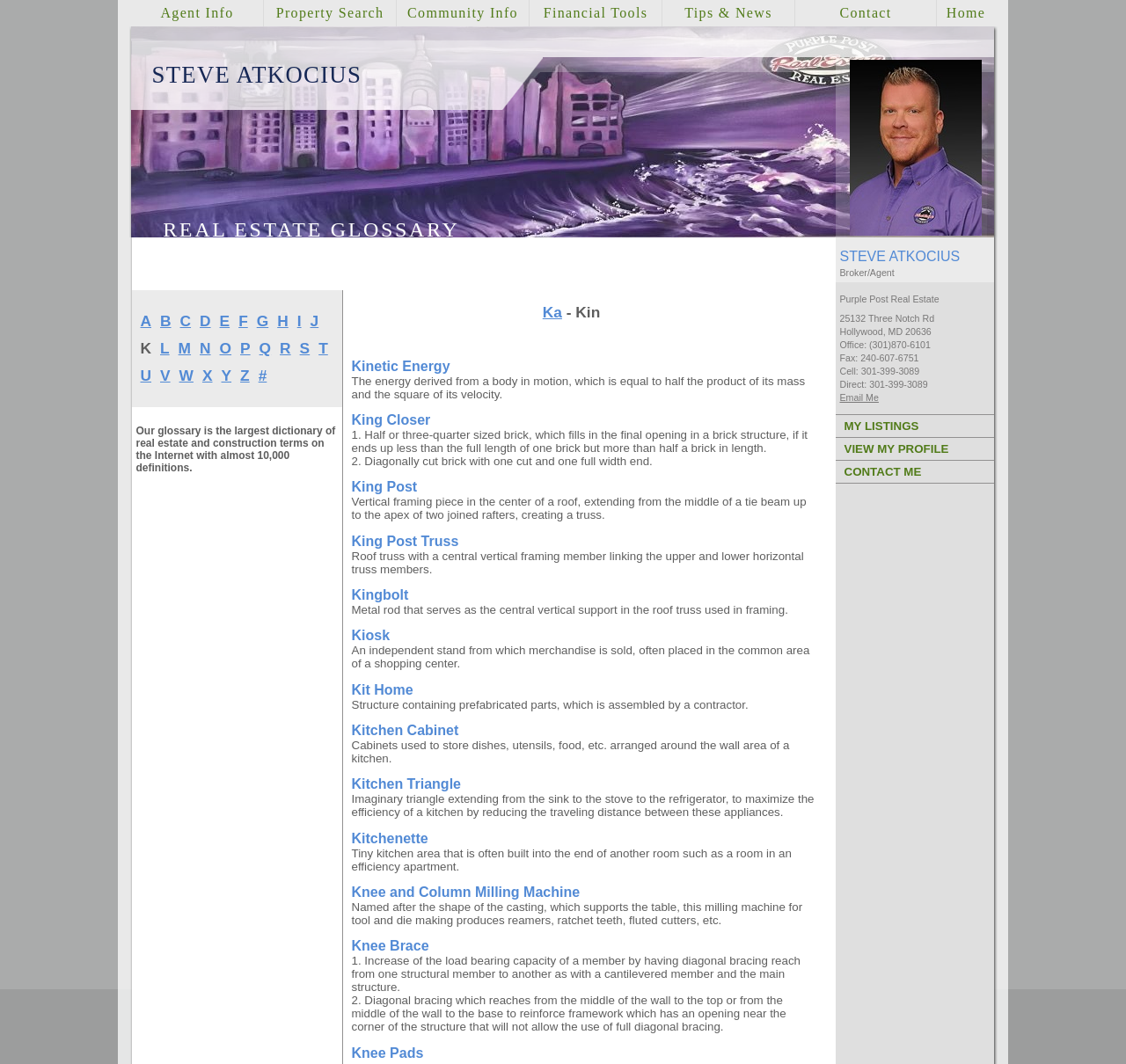What is the address of the real estate agent's office?
From the screenshot, provide a brief answer in one word or phrase.

25132 Three Notch Rd, Hollywood, MD 20636